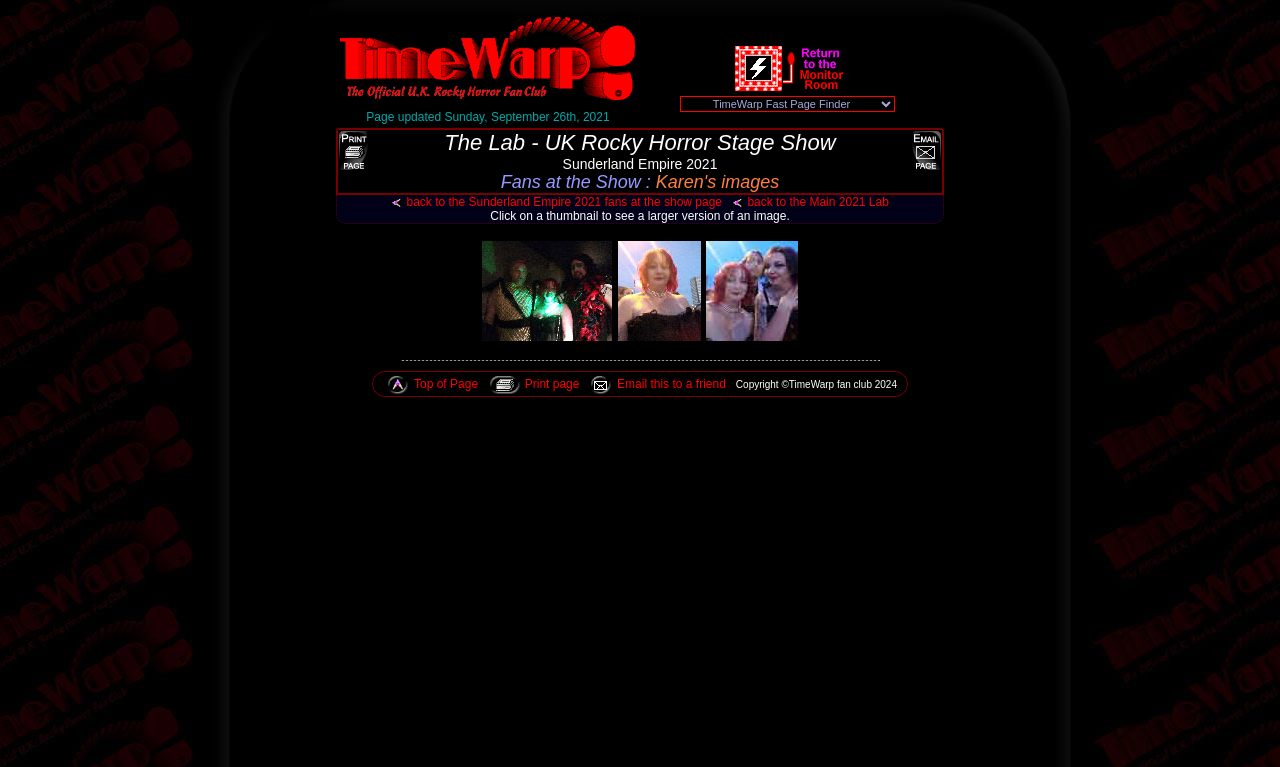Indicate the bounding box coordinates of the element that needs to be clicked to satisfy the following instruction: "Print this page". The coordinates should be four float numbers between 0 and 1, i.e., [left, top, right, bottom].

[0.264, 0.169, 0.289, 0.224]